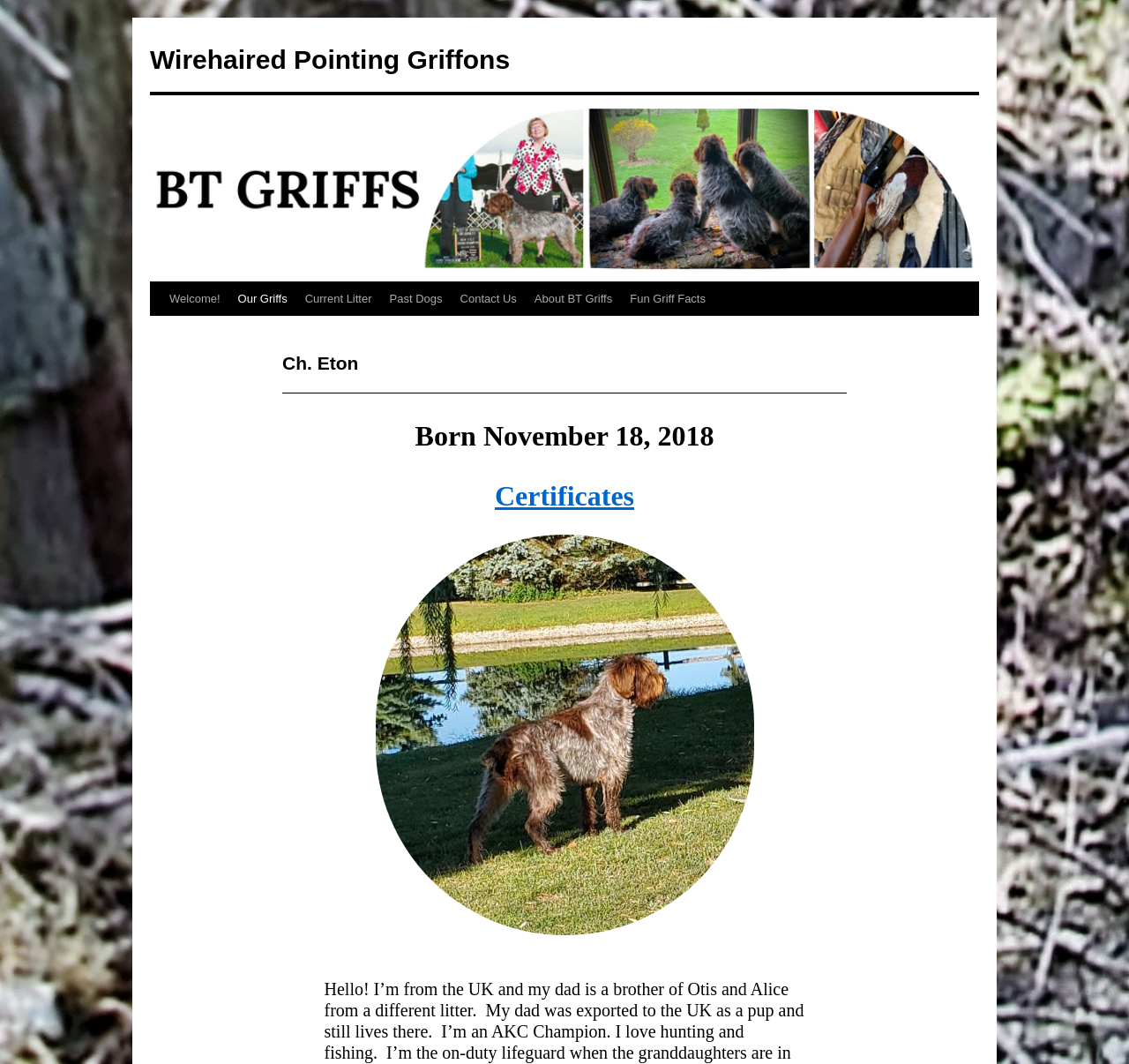Refer to the image and provide an in-depth answer to the question:
What is the purpose of the 'Skip to content' link?

The 'Skip to content' link is usually used to allow users to bypass the navigation menu and go directly to the main content of the webpage. This is especially useful for users with disabilities who use screen readers.